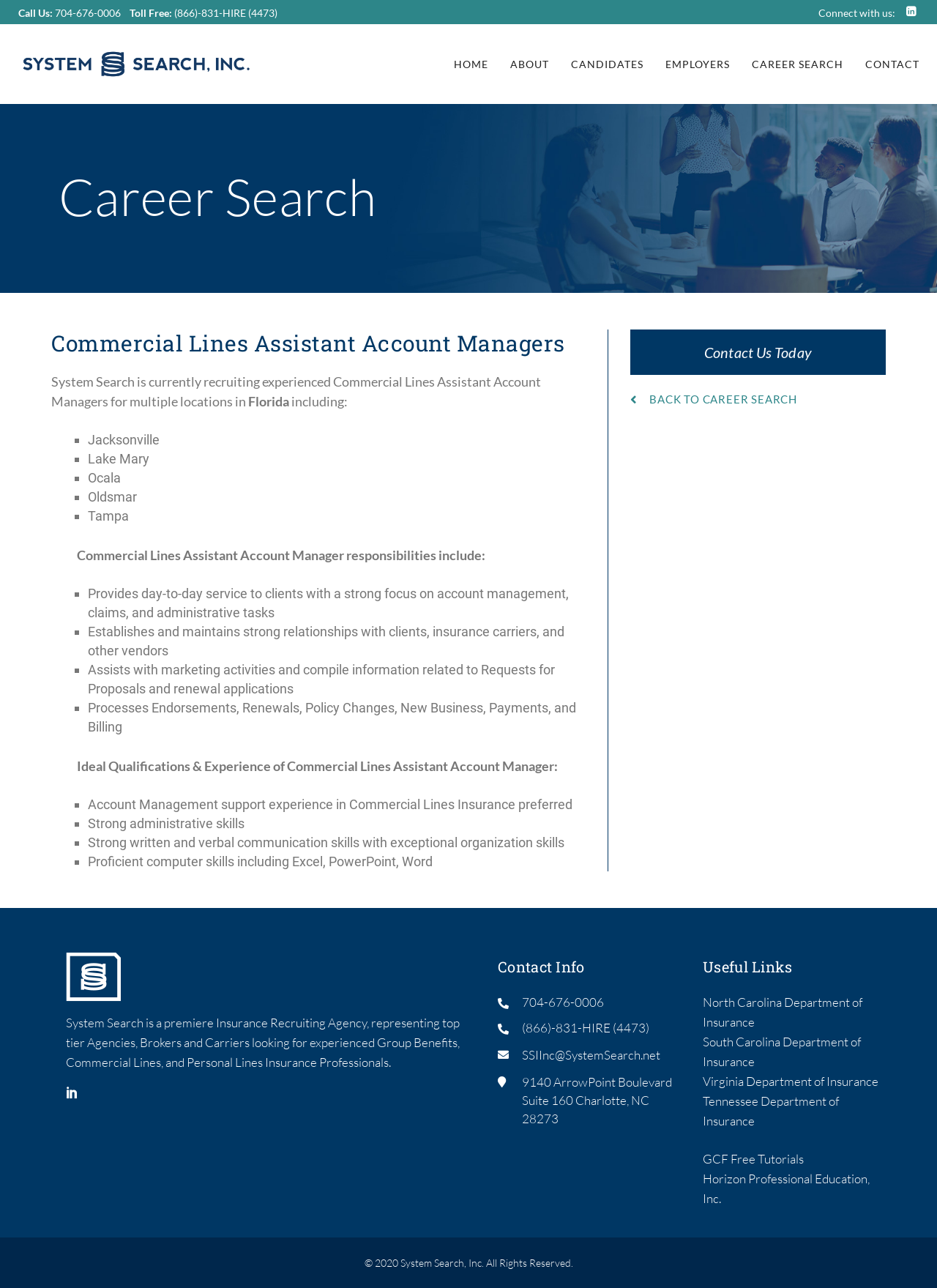Find the bounding box coordinates of the element's region that should be clicked in order to follow the given instruction: "Click the 'Immigration Law' link". The coordinates should consist of four float numbers between 0 and 1, i.e., [left, top, right, bottom].

None